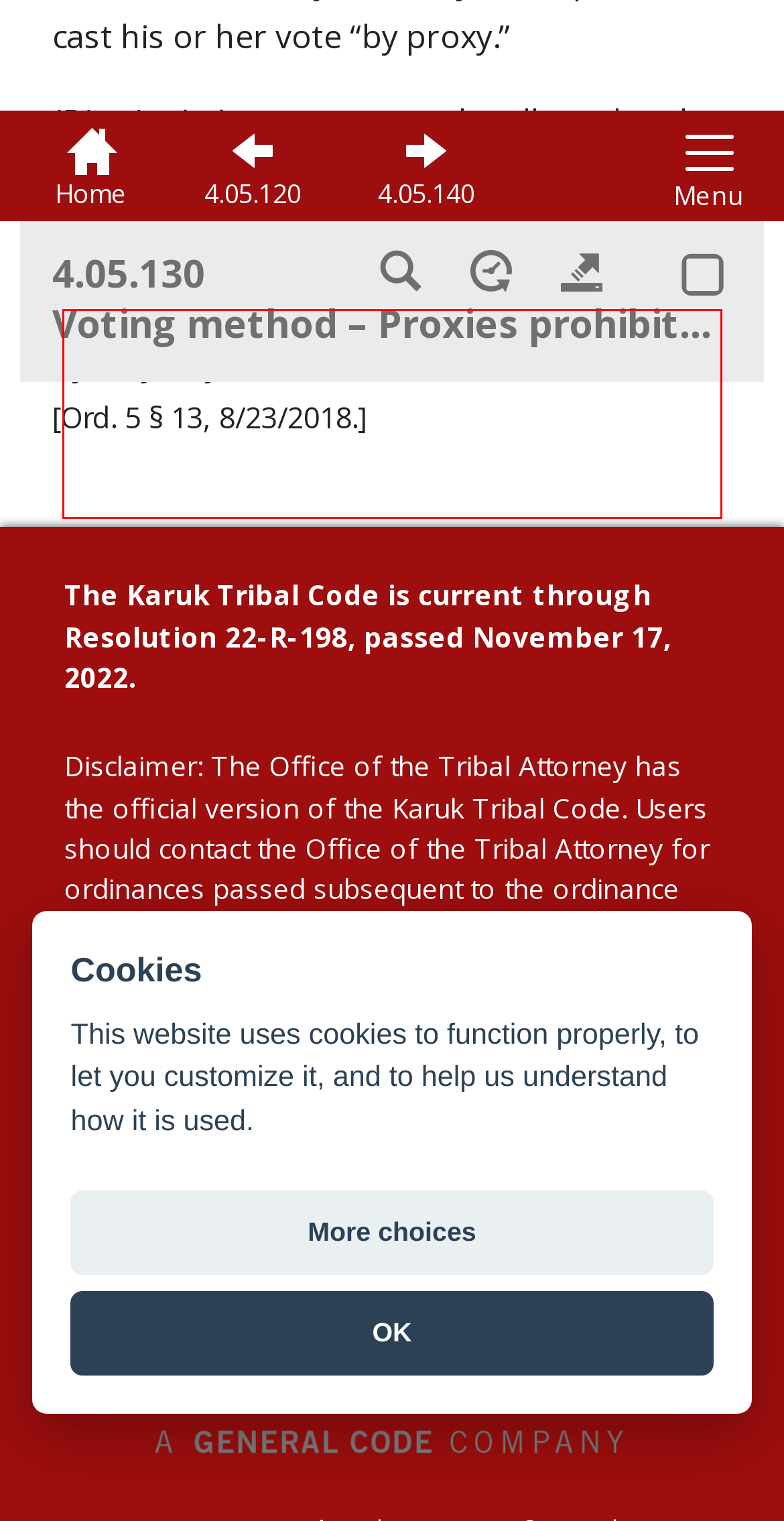There is a UI element on the webpage screenshot marked by a red bounding box. Extract and generate the text content from within this red box.

Disclaimer: The Office of the Tribal Attorney has the official version of the Karuk Tribal Code. Users should contact the Office of the Tribal Attorney for ordinances passed subsequent to the ordinance cited above.